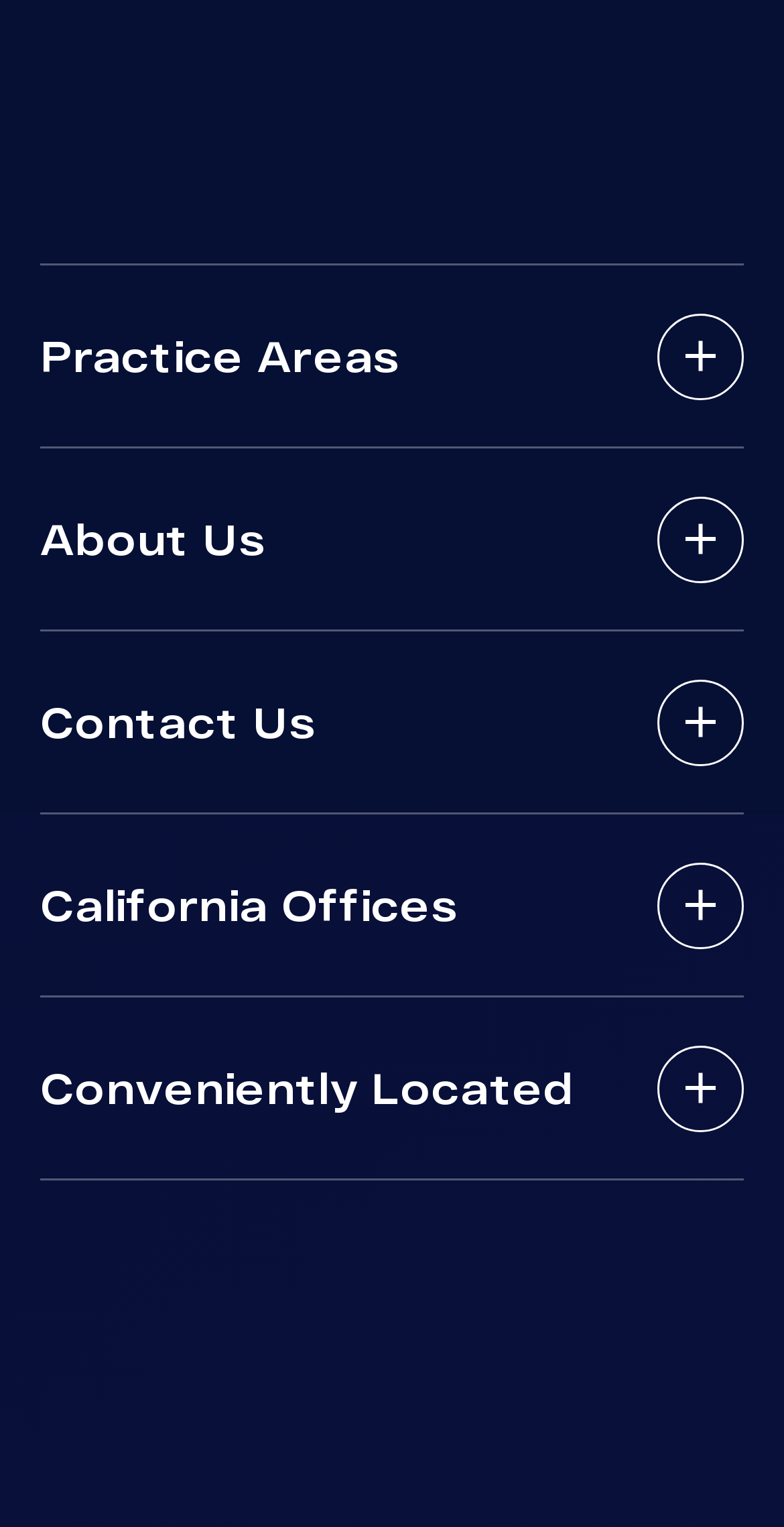From the element description: "Reply", extract the bounding box coordinates of the UI element. The coordinates should be expressed as four float numbers between 0 and 1, in the order [left, top, right, bottom].

None